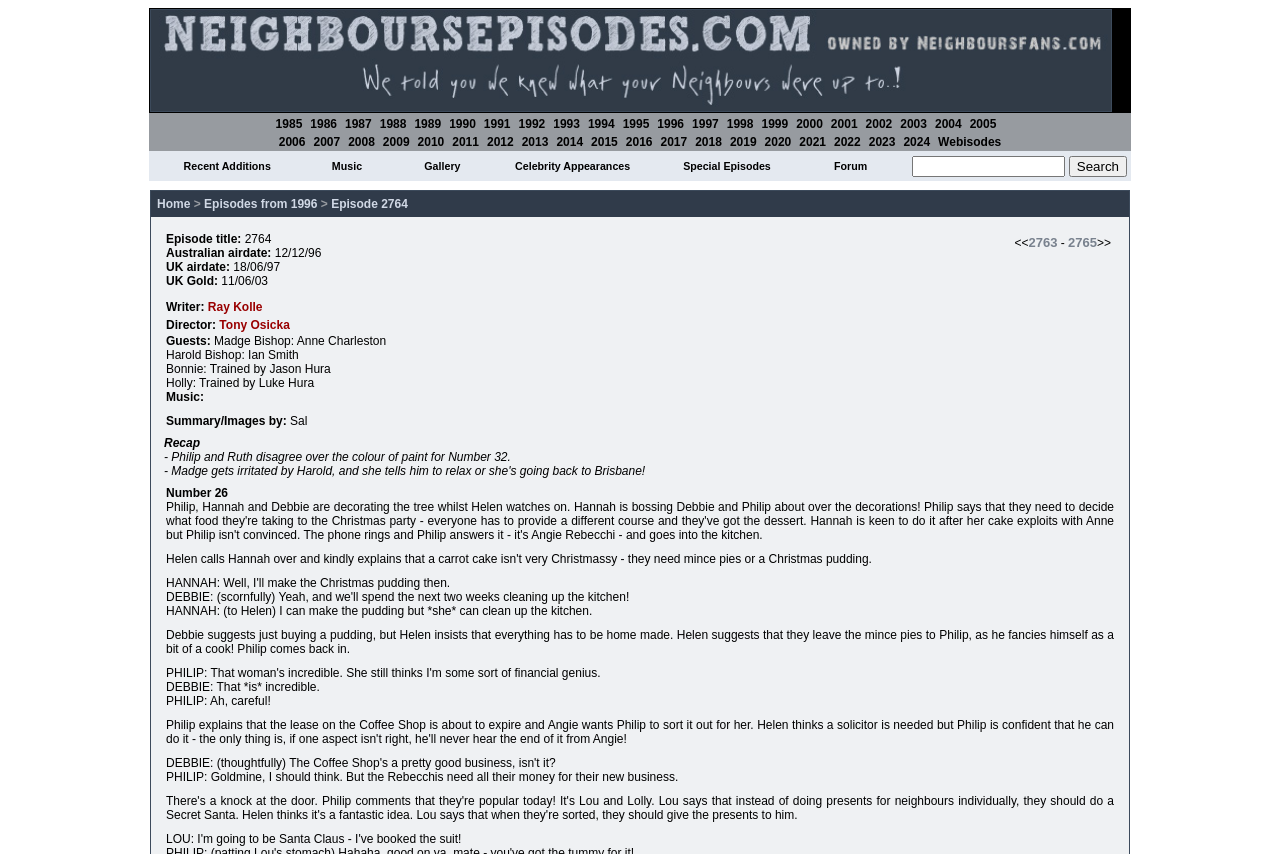Highlight the bounding box coordinates of the element you need to click to perform the following instruction: "Click 1996."

[0.514, 0.137, 0.534, 0.154]